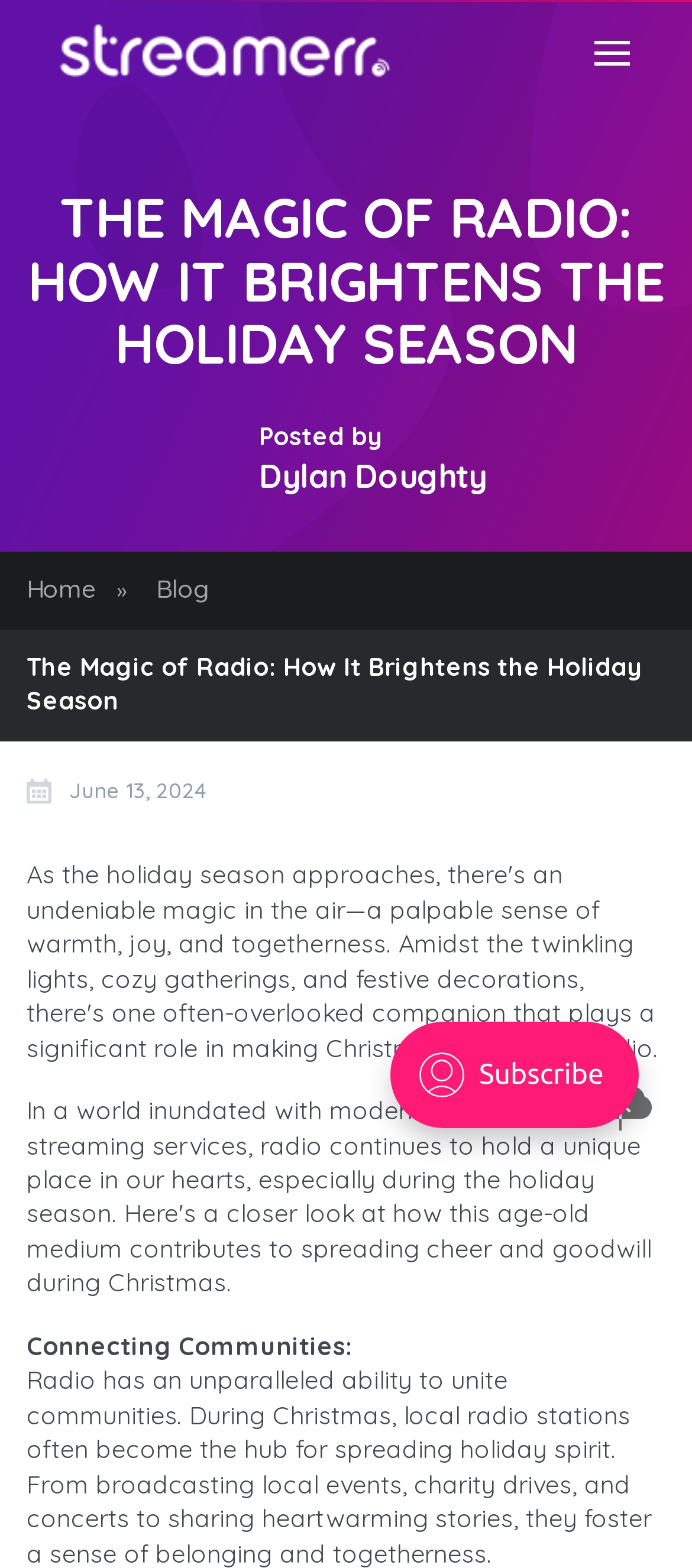Using the description: "Dylan Doughty", determine the UI element's bounding box coordinates. Ensure the coordinates are in the format of four float numbers between 0 and 1, i.e., [left, top, right, bottom].

[0.375, 0.29, 0.702, 0.318]